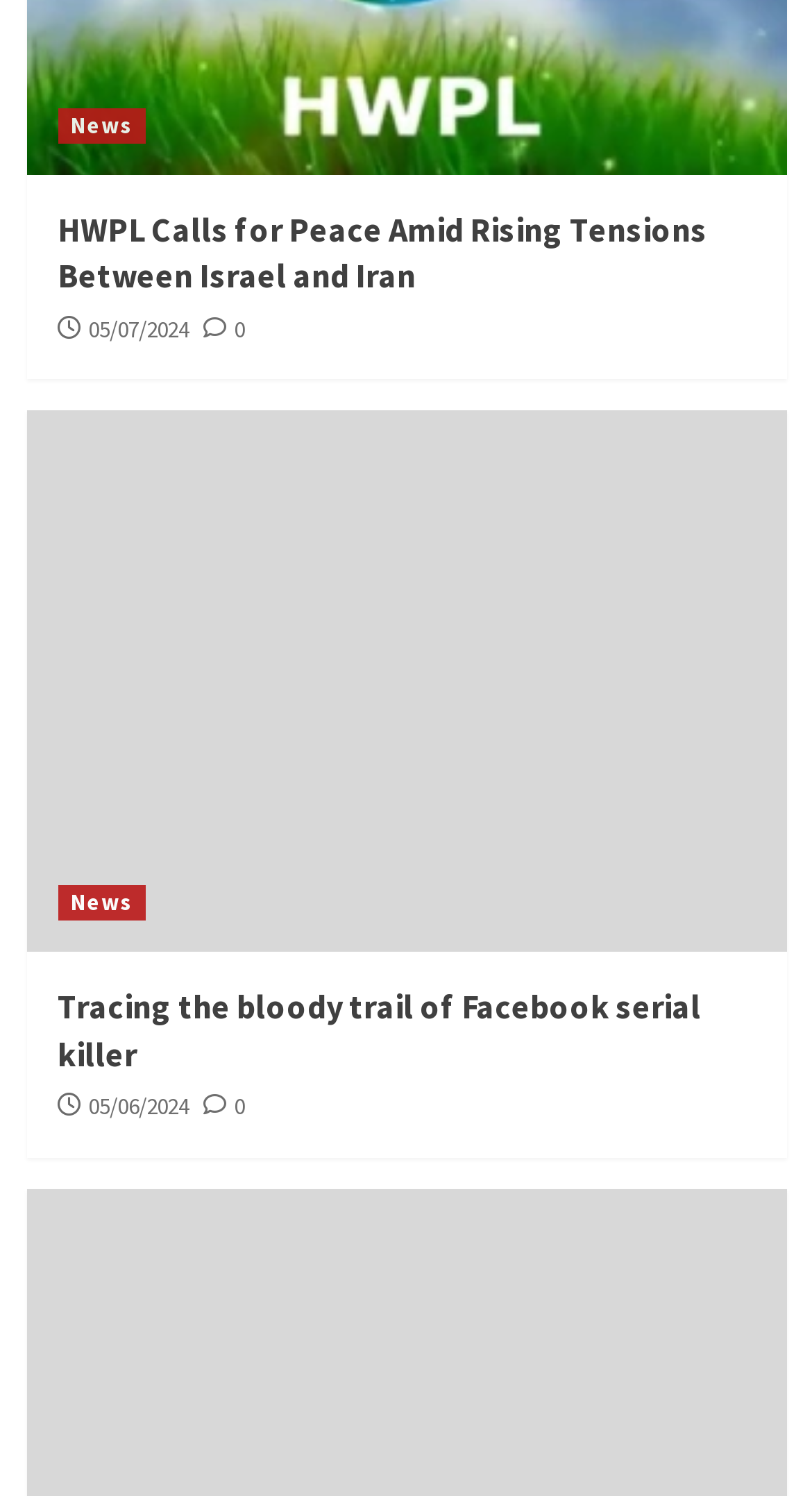Please find and report the bounding box coordinates of the element to click in order to perform the following action: "View the news dated 05/06/2024". The coordinates should be expressed as four float numbers between 0 and 1, in the format [left, top, right, bottom].

[0.109, 0.73, 0.232, 0.749]